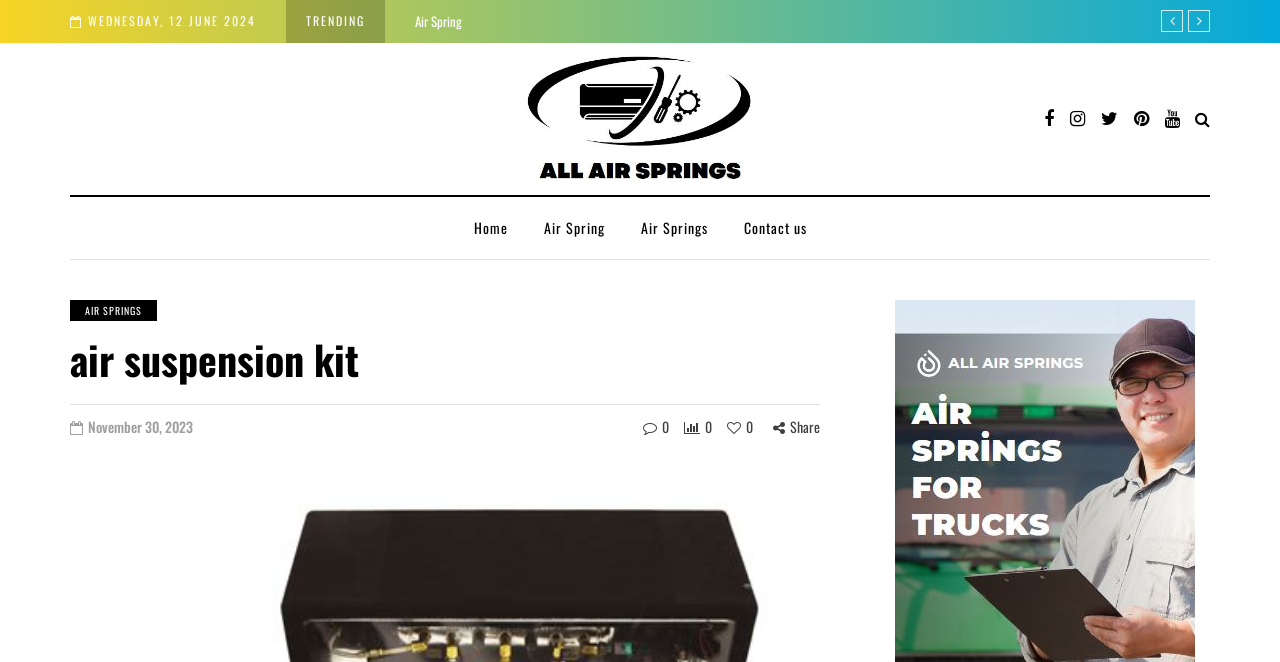Find the bounding box of the element with the following description: "Air Spring Truck". The coordinates must be four float numbers between 0 and 1, formatted as [left, top, right, bottom].

[0.324, 0.017, 0.383, 0.047]